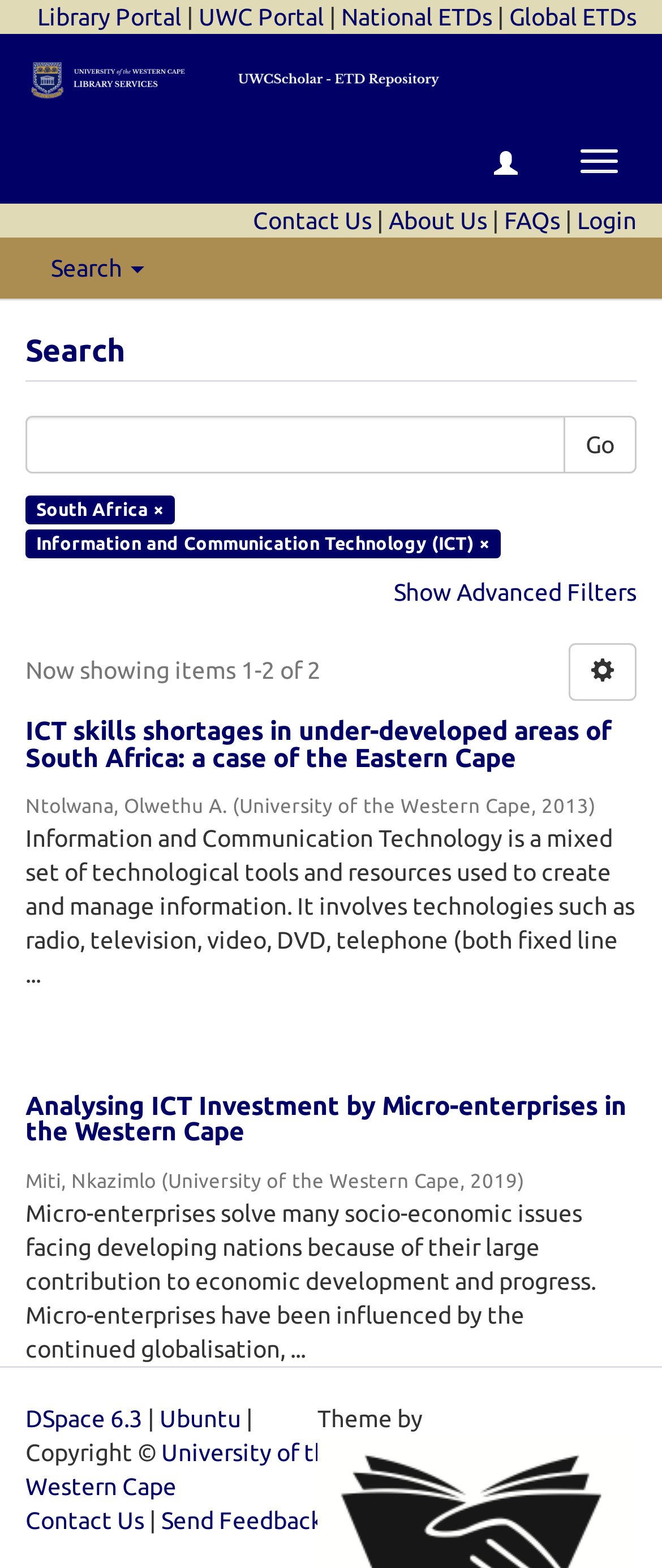Extract the bounding box coordinates for the described element: "Send Feedback". The coordinates should be represented as four float numbers between 0 and 1: [left, top, right, bottom].

[0.244, 0.961, 0.487, 0.978]